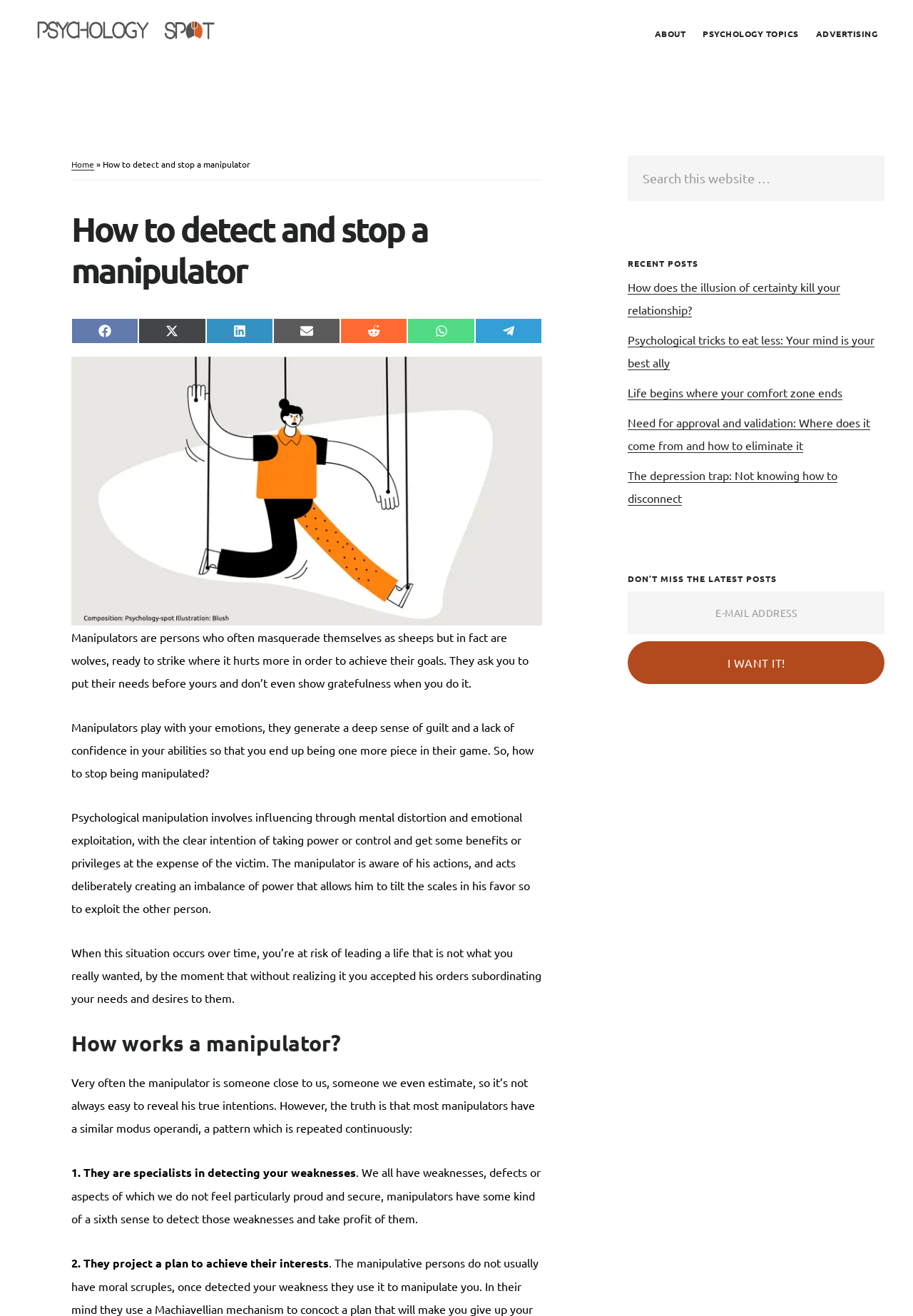Analyze the image and provide a detailed answer to the question: What is the title of the webpage?

The title of the webpage is obtained from the StaticText element with the text 'How to detect and stop a manipulator' which is a child of the HeaderAsNonLandmark element.